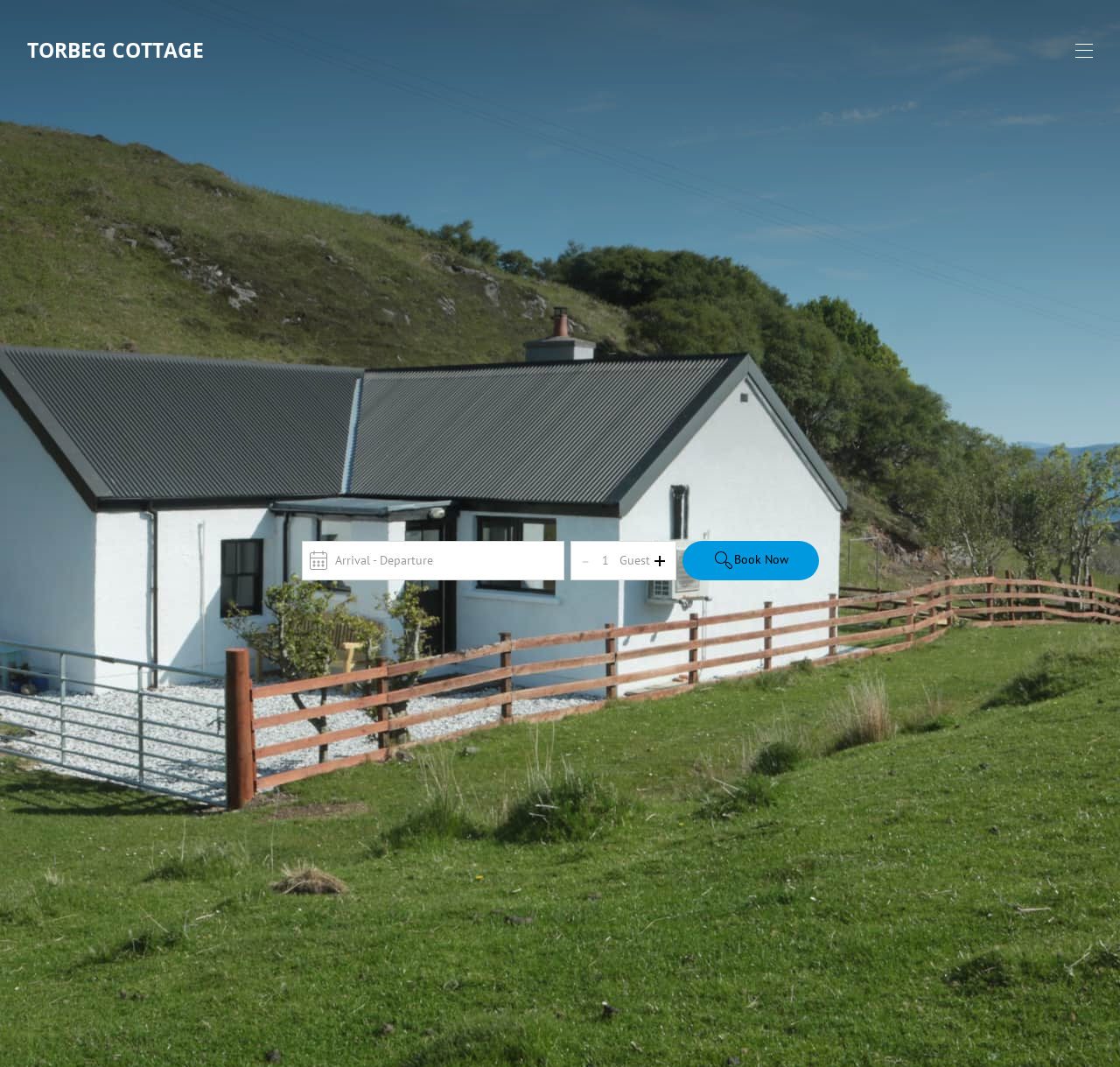Provide the bounding box for the UI element matching this description: "input value="1" name="counter" value="1"".

[0.529, 0.518, 0.551, 0.532]